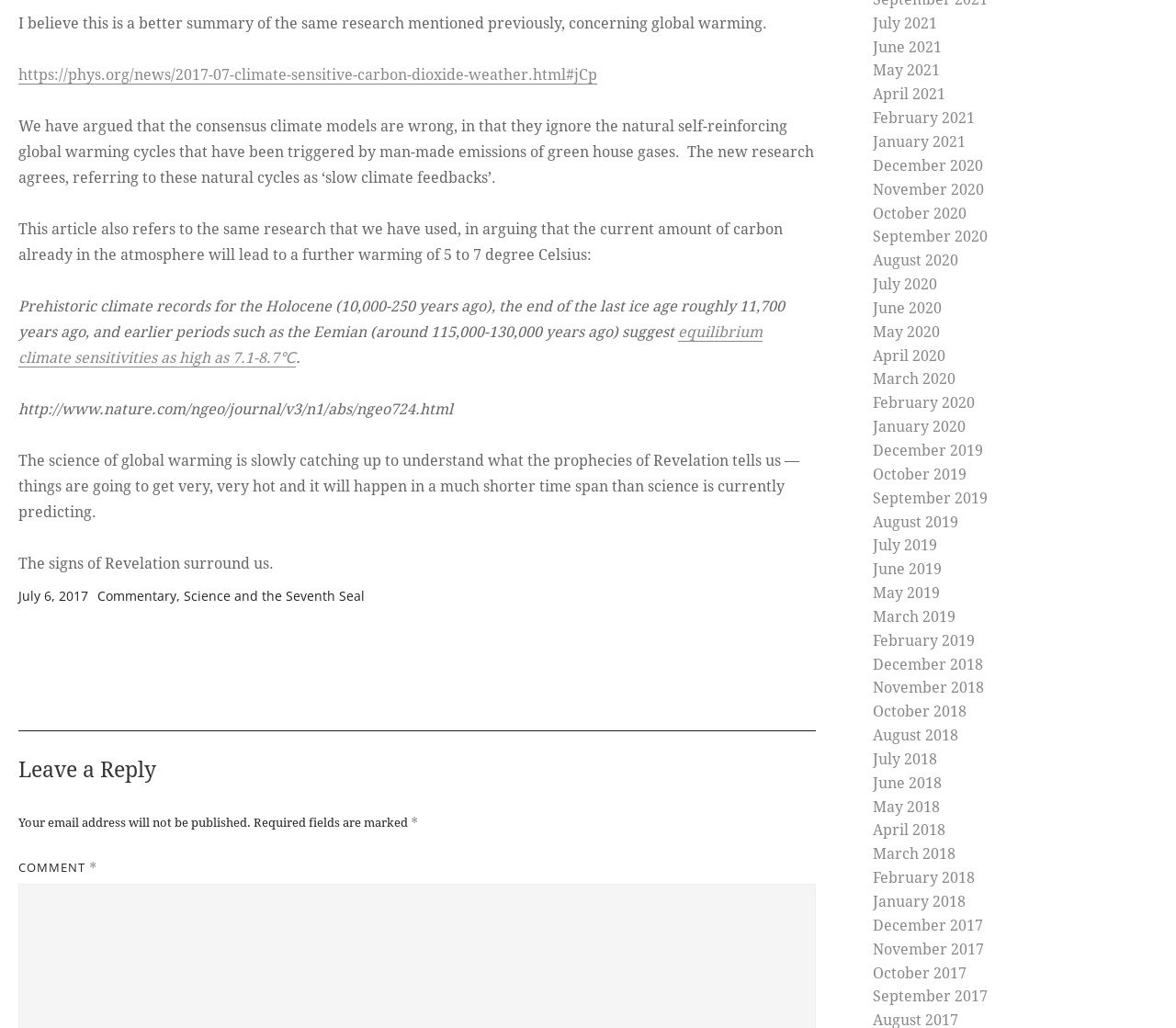Locate the bounding box coordinates of the clickable part needed for the task: "View the posts from July 2021".

[0.742, 0.014, 0.797, 0.031]